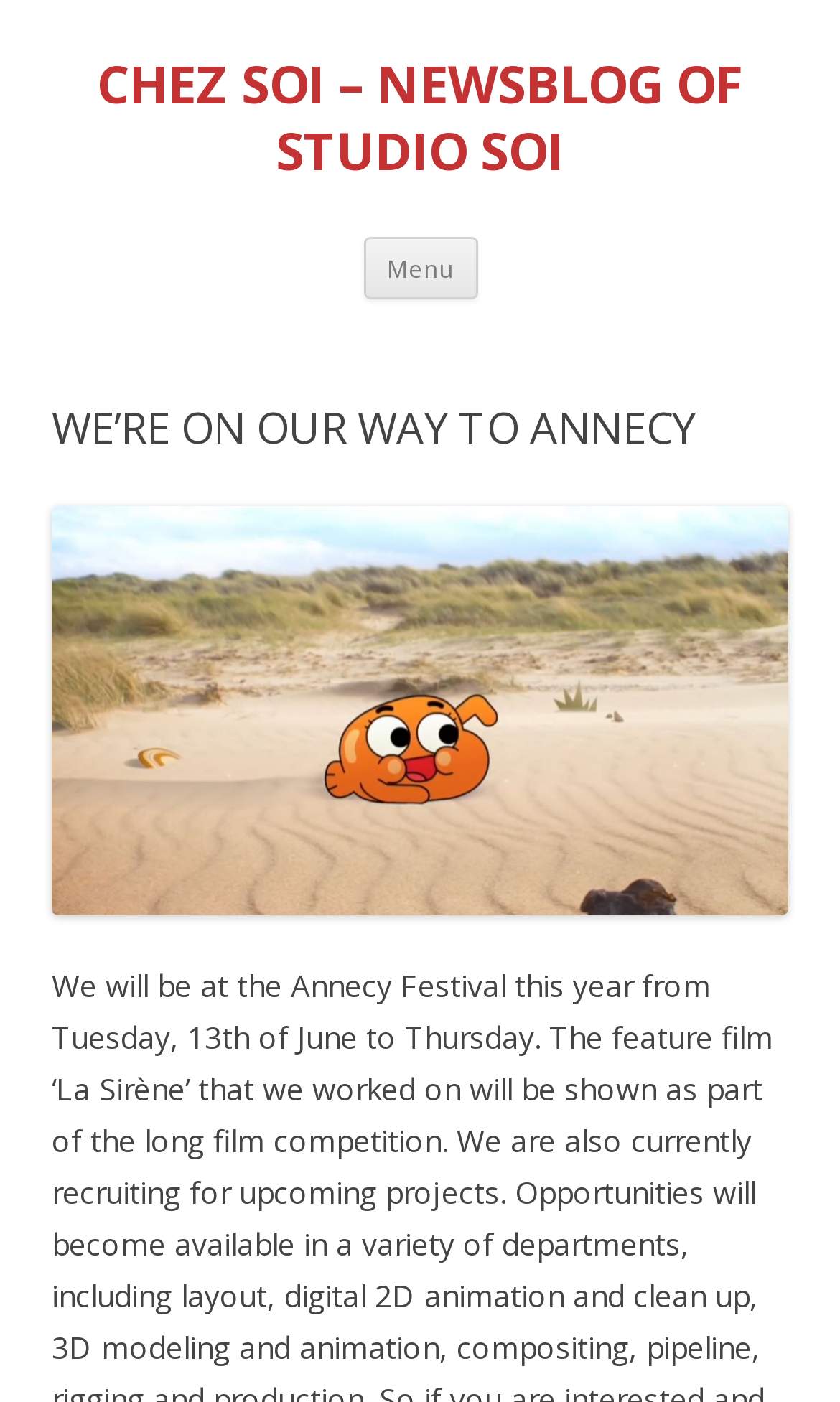What is the purpose of the button on the top right?
Please give a well-detailed answer to the question.

The button on the top right of the webpage is labeled 'Menu', suggesting that it is used to navigate to different sections or pages of the newsblog.